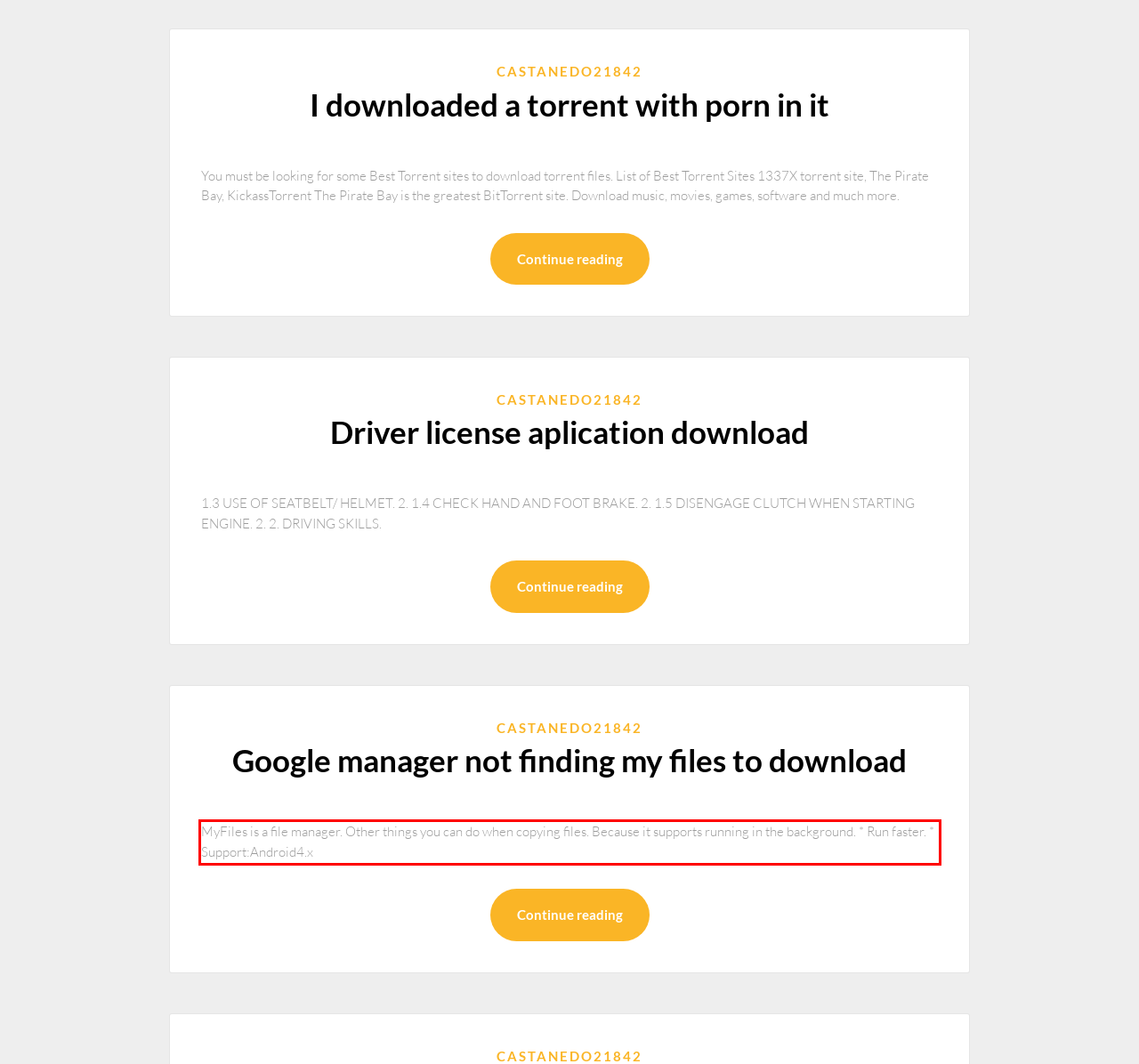Given the screenshot of a webpage, identify the red rectangle bounding box and recognize the text content inside it, generating the extracted text.

MyFiles is a file manager. Other things you can do when copying files. Because it supports running in the background. * Run faster. * Support:Android4.x